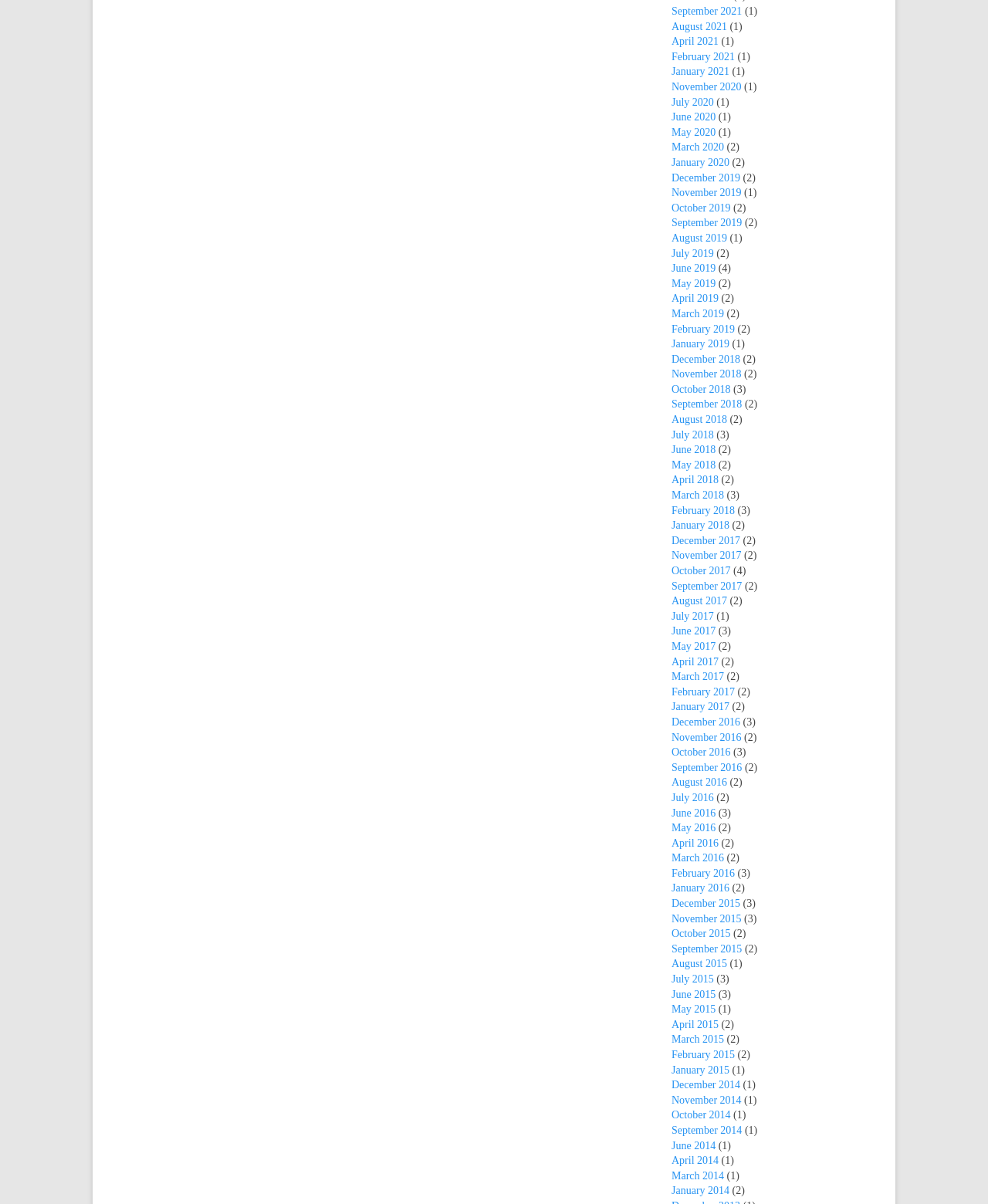Please identify the bounding box coordinates for the region that you need to click to follow this instruction: "View September 2021".

[0.68, 0.005, 0.751, 0.014]